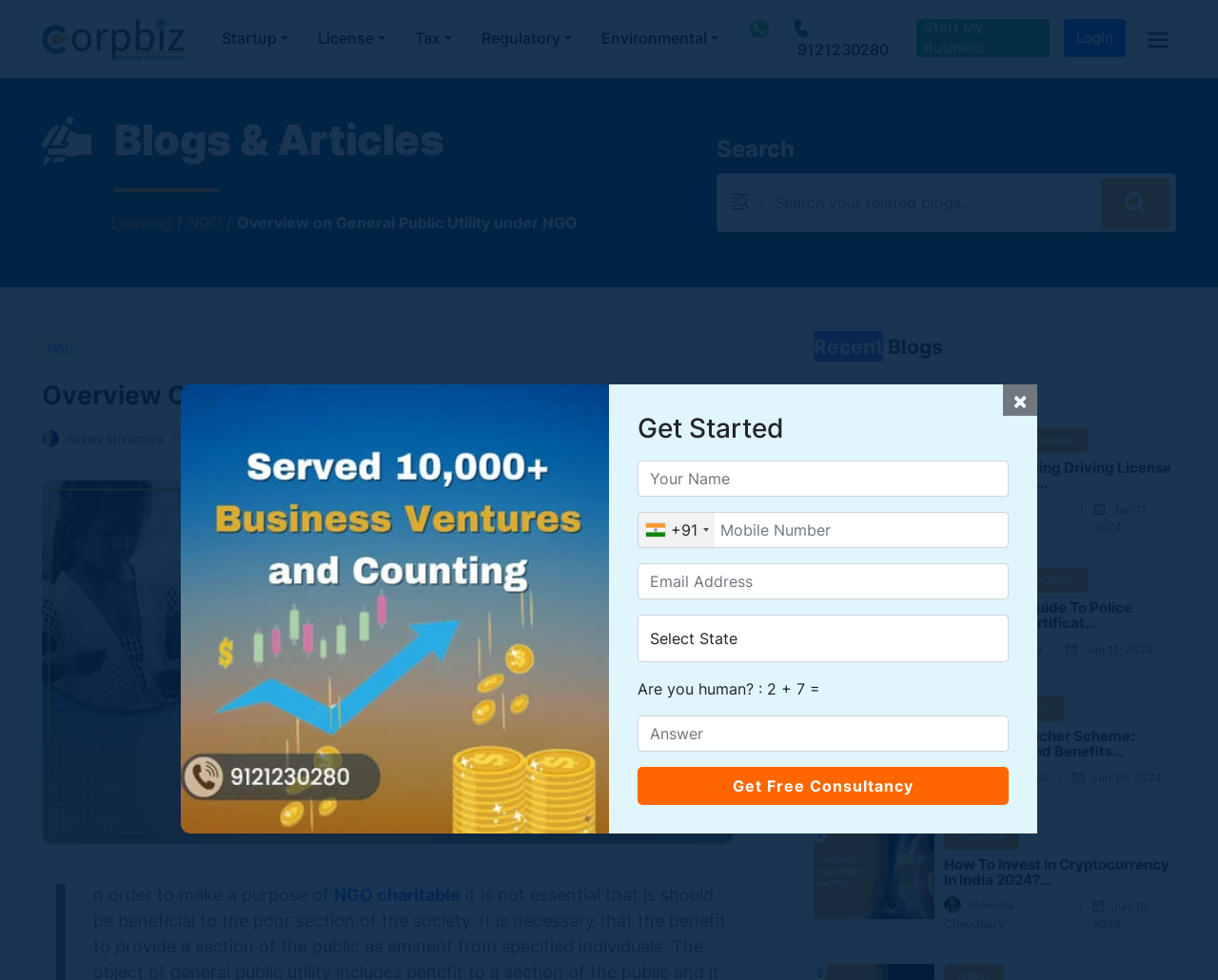Find the bounding box of the UI element described as: "Tax". The bounding box coordinates should be given as four float values between 0 and 1, i.e., [left, top, right, bottom].

[0.334, 0.019, 0.378, 0.058]